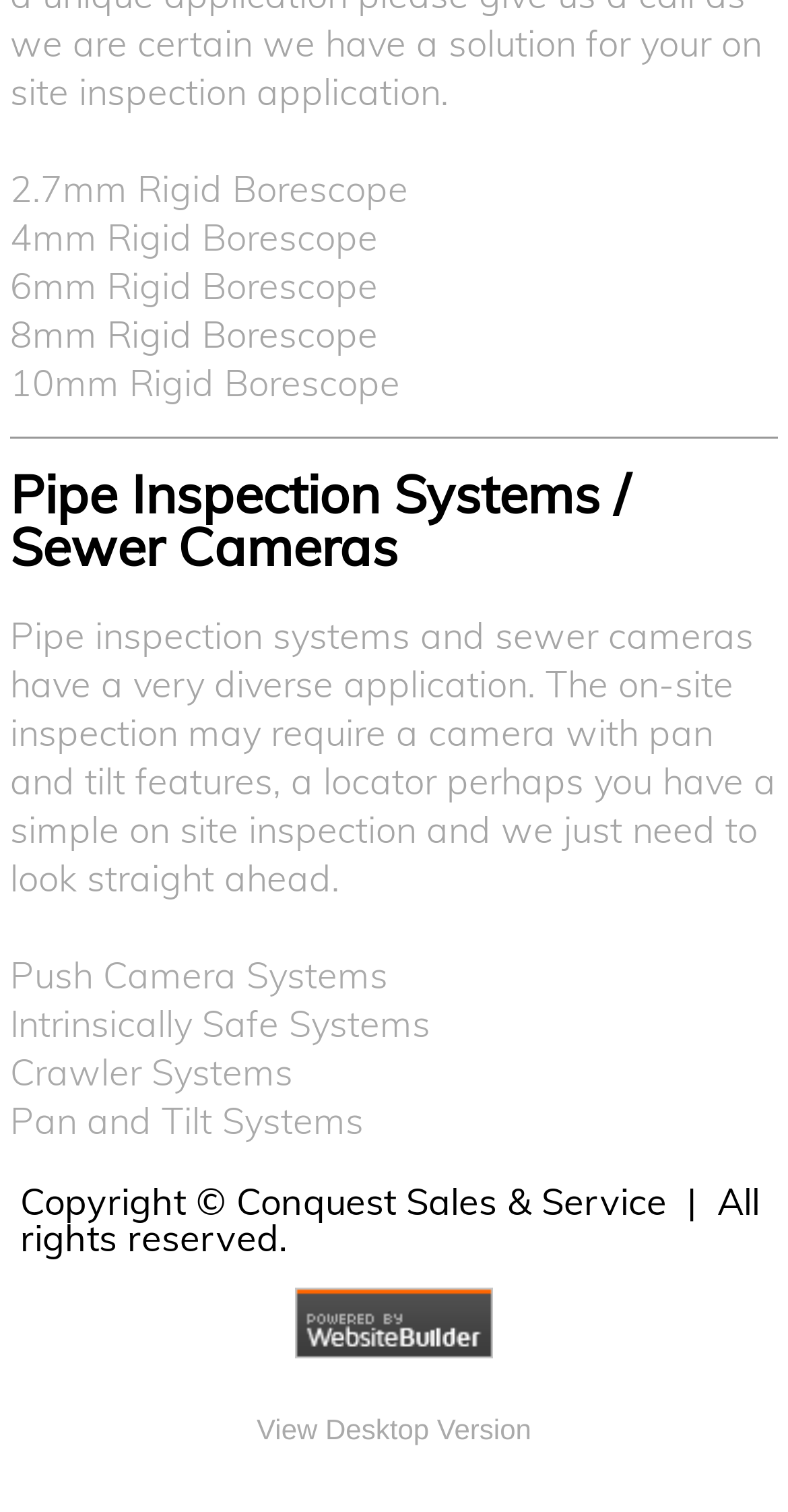What is the last type of system mentioned on the page?
Please give a detailed and elaborate answer to the question based on the image.

The webpage lists different types of systems, and the last type of system mentioned is pan and tilt systems.